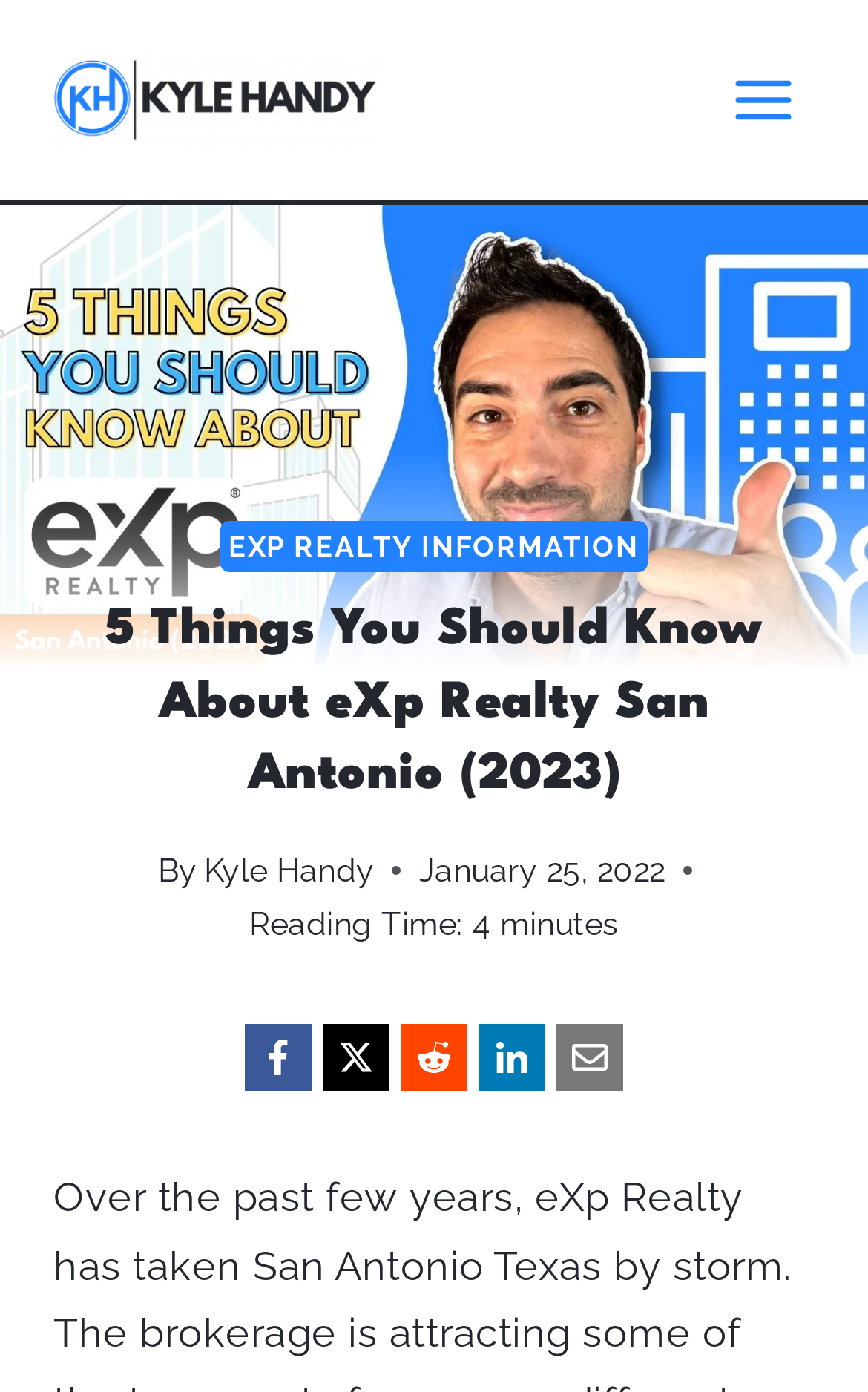What is the topic of the article?
Using the image as a reference, give an elaborate response to the question.

The topic of the article can be inferred from the title, which is '5 Things You Should Know About eXp Realty San Antonio (2023)'. This suggests that the article is about eXp Realty in San Antonio.